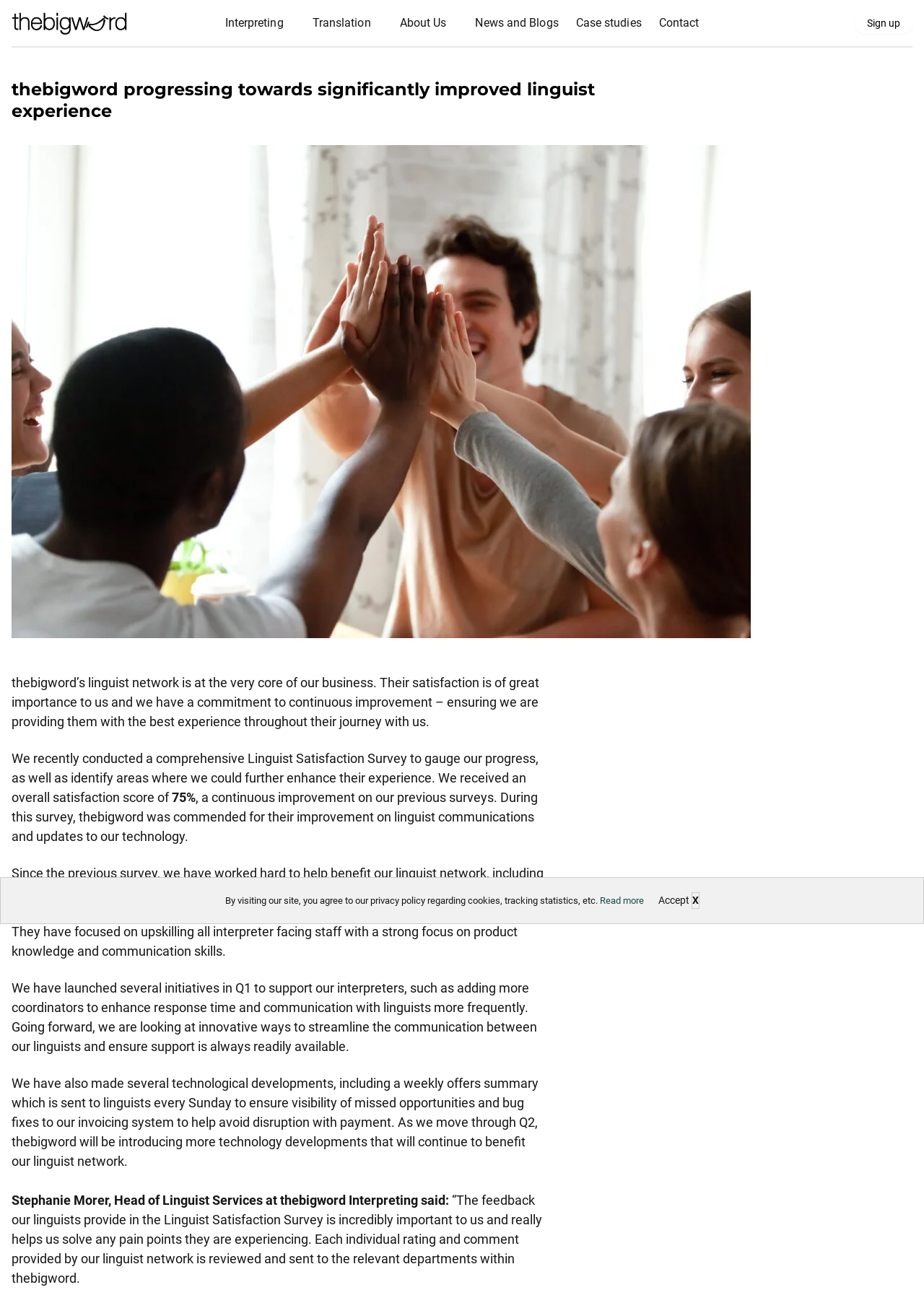What was the overall satisfaction score in the Linguist Satisfaction Survey?
From the image, respond with a single word or phrase.

75%